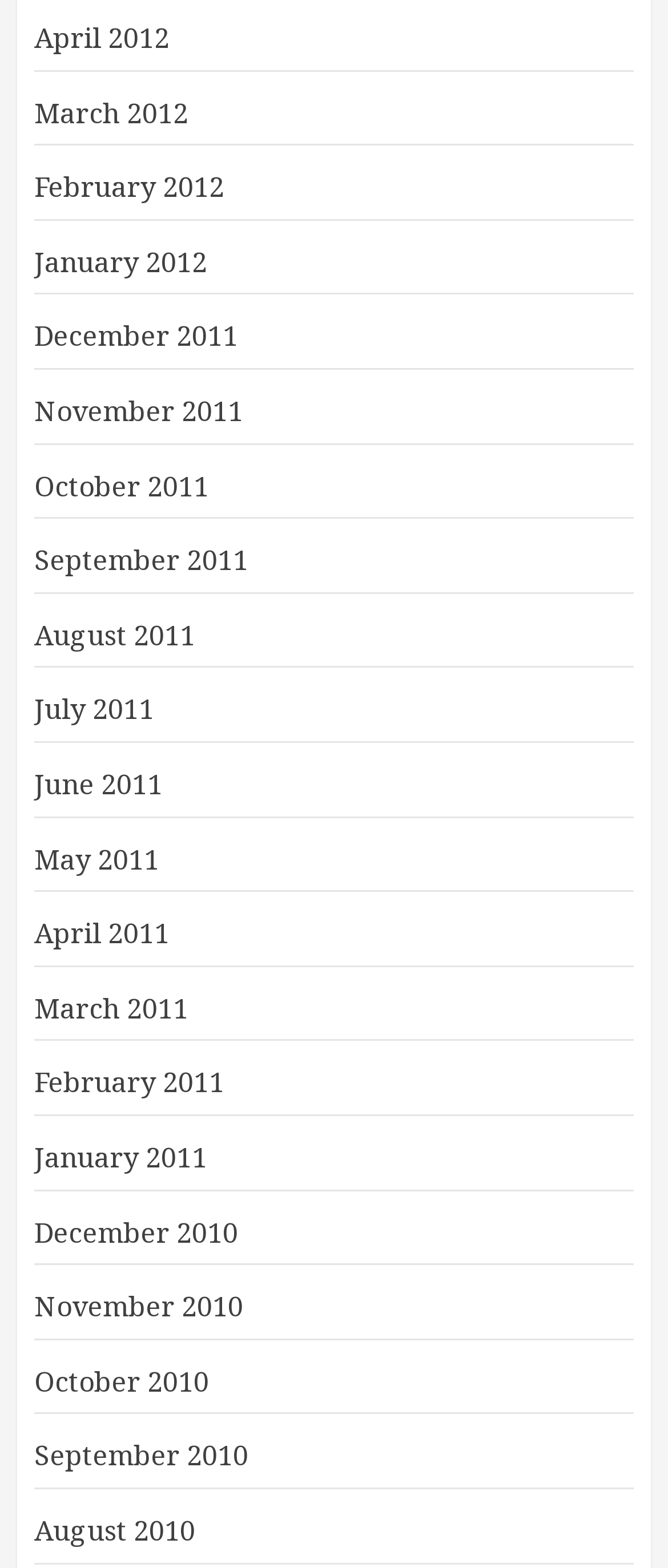Locate and provide the bounding box coordinates for the HTML element that matches this description: "March 2012".

[0.051, 0.06, 0.282, 0.085]